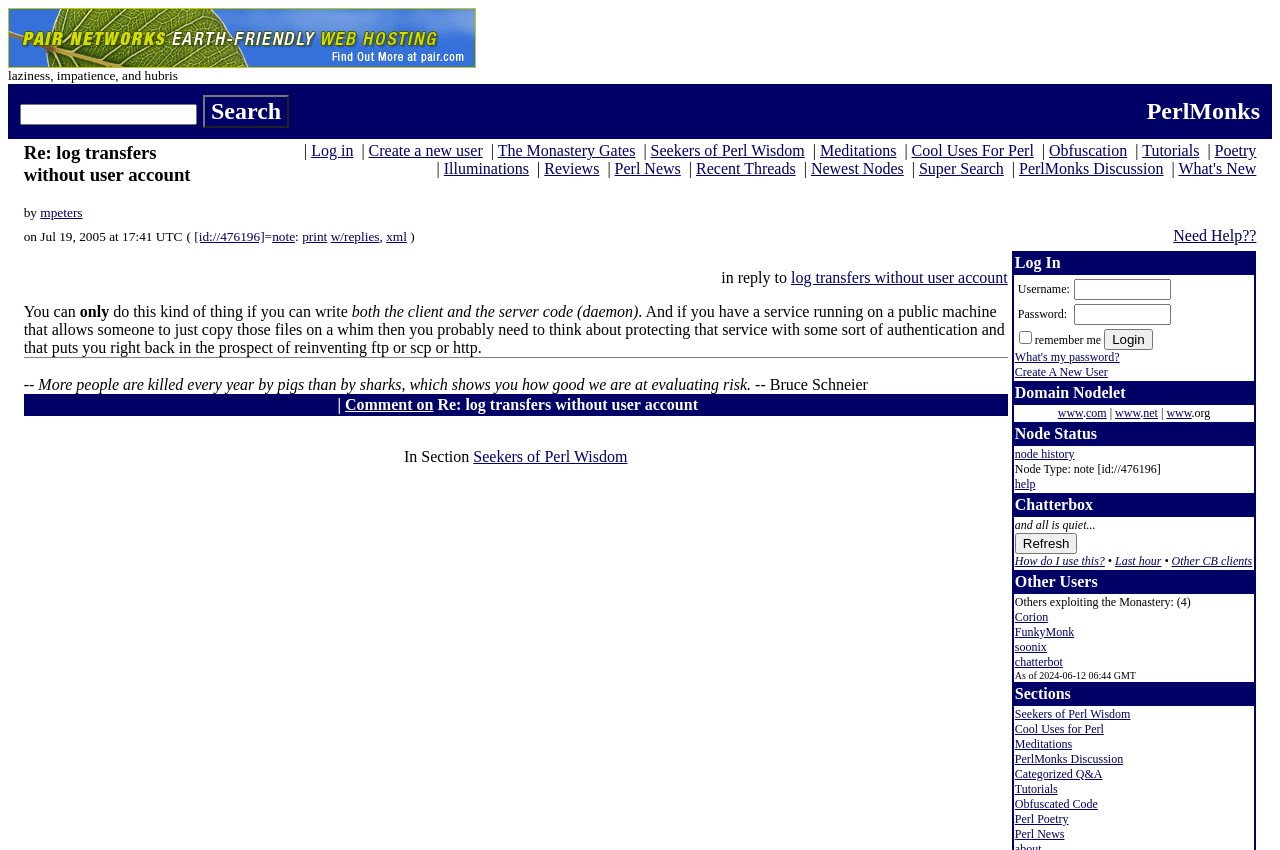Provide a brief response to the question below using one word or phrase:
What is the name of the website?

PerlMonks